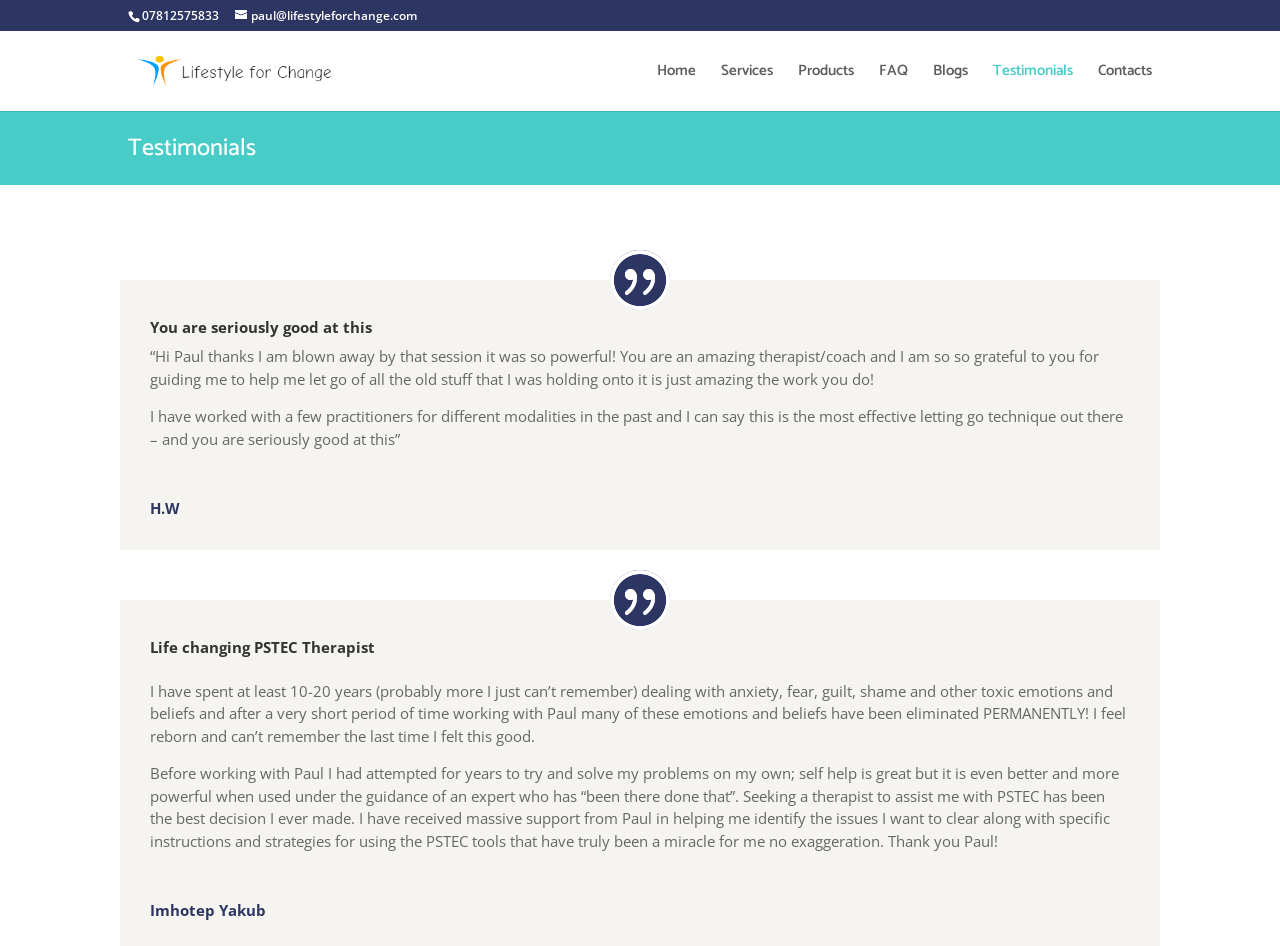What is the purpose of the search box?
Answer the question with a single word or phrase derived from the image.

Search for content